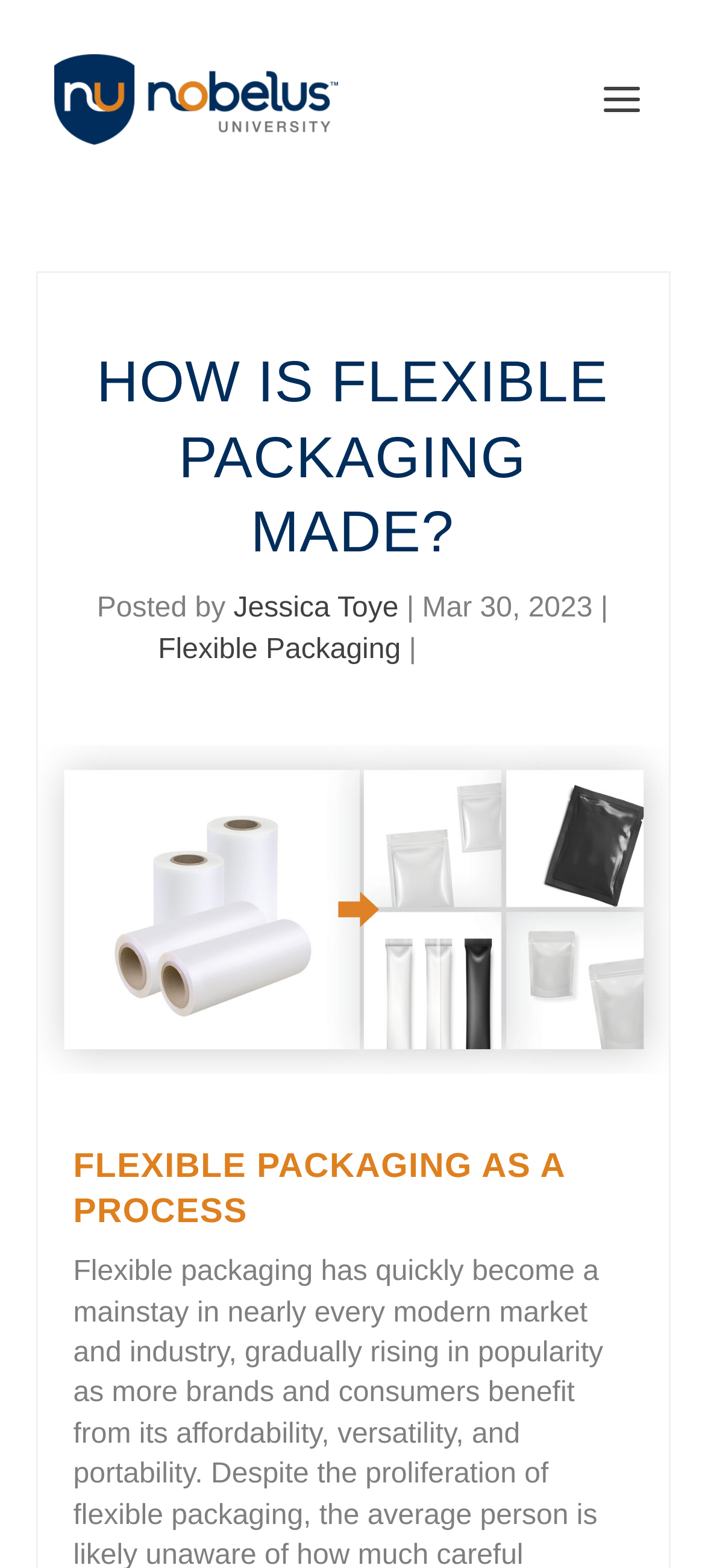Can you give a detailed response to the following question using the information from the image? What is the rating of the article?

The rating of the article can be found by looking at the text 'Rating: 0.00' which indicates the current rating of the article.